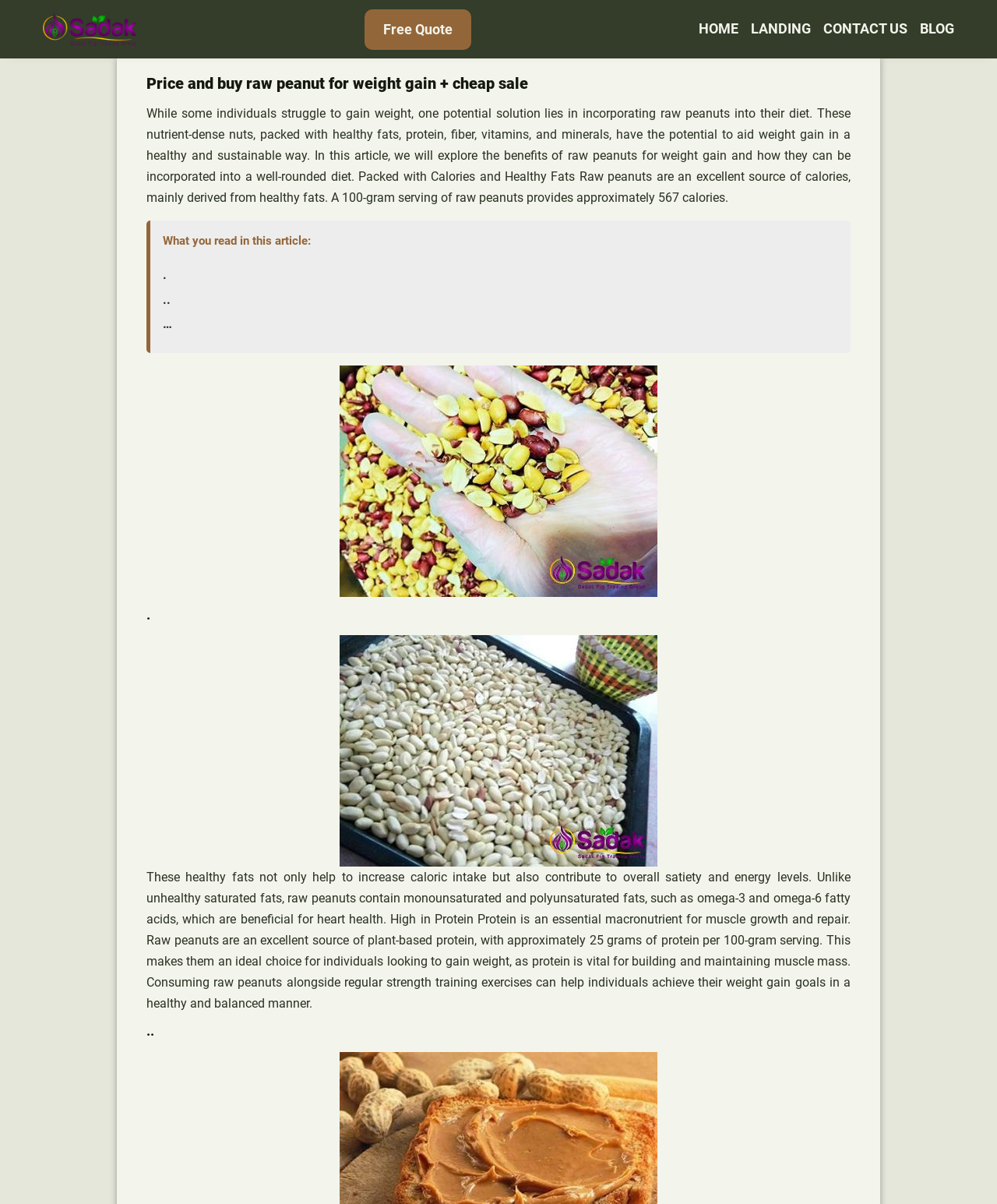Offer a meticulous caption that includes all visible features of the webpage.

The webpage is about the benefits of raw peanuts for weight gain. At the top left corner, there is a link to "Sadak" accompanied by an image with the same name. Next to it, on the right, is a link to "Free Quote". 

On the top right side, there is a navigation menu with links to "HOME", "LANDING", "CONTACT US", and "BLOG". 

Below the navigation menu, there is a heading that reads "Price and buy raw peanut for weight gain + cheap sale". Underneath this heading, there is a block of text that explains the benefits of raw peanuts for weight gain, including their high calorie and healthy fat content, as well as their protein richness. 

To the right of this text, there is an image related to the topic. Below the image, there are three links represented by dots. 

Further down the page, there is another image, followed by a section of text that elaborates on the benefits of healthy fats and protein in raw peanuts for weight gain.